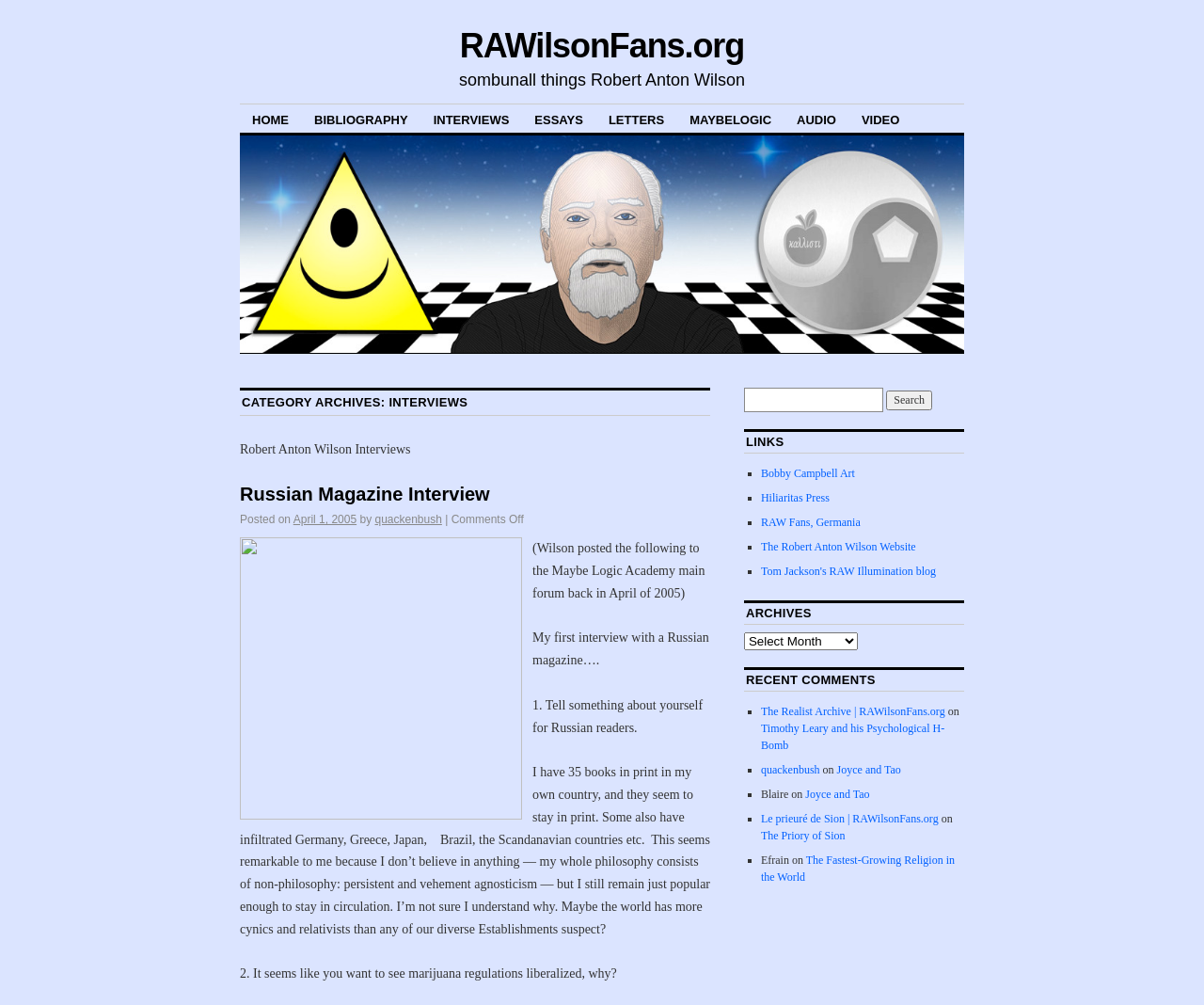Locate the bounding box coordinates of the area to click to fulfill this instruction: "Click on the 'HOME' link". The bounding box should be presented as four float numbers between 0 and 1, in the order [left, top, right, bottom].

[0.199, 0.104, 0.25, 0.132]